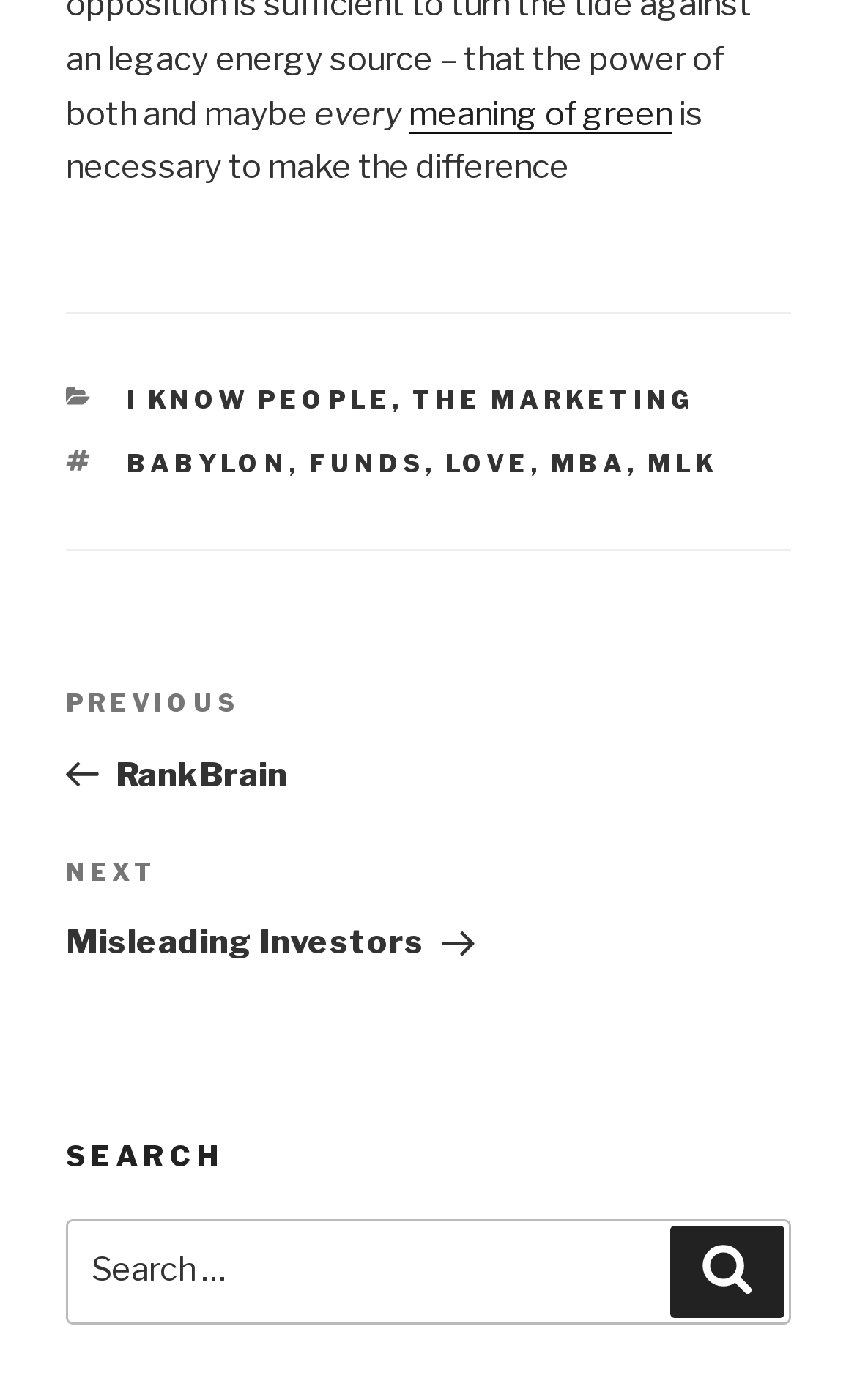Given the element description The Marketing, identify the bounding box coordinates for the UI element on the webpage screenshot. The format should be (top-left x, top-left y, bottom-right x, bottom-right y), with values between 0 and 1.

[0.481, 0.274, 0.814, 0.296]